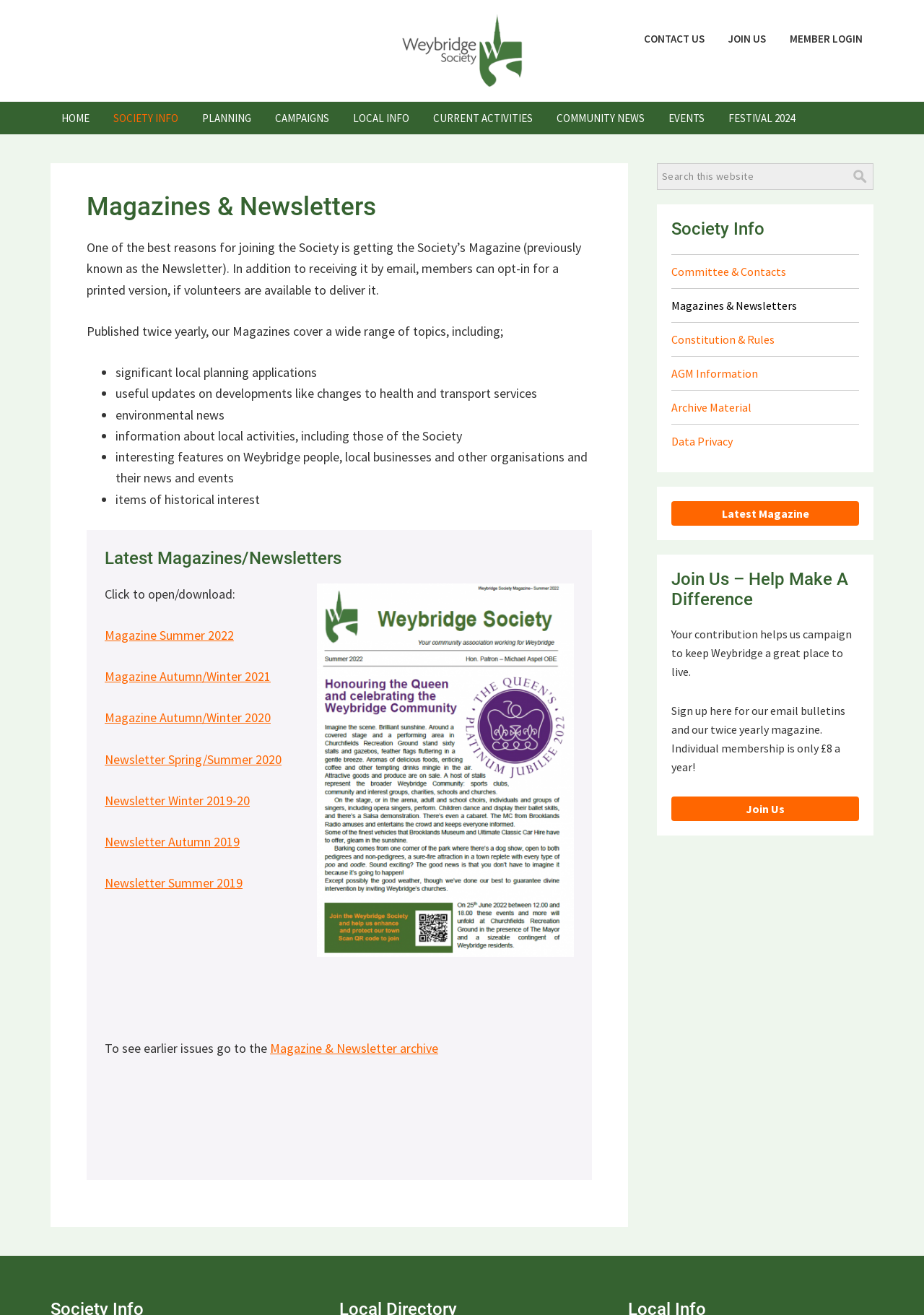Create a detailed summary of the webpage's content and design.

The webpage is about the Newsletters of The Weybridge Society. At the top, there are four "Skip to" links, allowing users to navigate to primary navigation, main content, primary sidebar, or footer. Below these links, there is a header section with links to the Weybridge Society, CONTACT US, JOIN US, and MEMBER LOGIN.

The main navigation menu is located below the header section, with links to HOME, SOCIETY INFO, PLANNING, CAMPAIGNS, LOCAL INFO, CURRENT ACTIVITIES, COMMUNITY NEWS, EVENTS, and FESTIVAL 2024.

The main content area is divided into two sections. The left section has an article titled "Magazines & Newsletters" with a heading and a paragraph describing the benefits of joining the Society to receive the Magazine (previously known as the Newsletter). Below this, there is a list of topics covered in the Magazine, including significant local planning applications, updates on developments, environmental news, and more.

Further down, there is a section titled "Latest Magazines/Newsletters" with links to download or open various issues of the Magazine, including Summer 2022, Autumn/Winter 2021, and earlier issues. There is also a link to the Magazine & Newsletter archive.

The right section is the primary sidebar, which contains a search box, a heading "Society Info" with links to Committee & Contacts, Magazines & Newsletters, Constitution & Rules, and other related pages. Below this, there is a section titled "Join Us – Help Make A Difference" with a brief description and a link to join the Society.